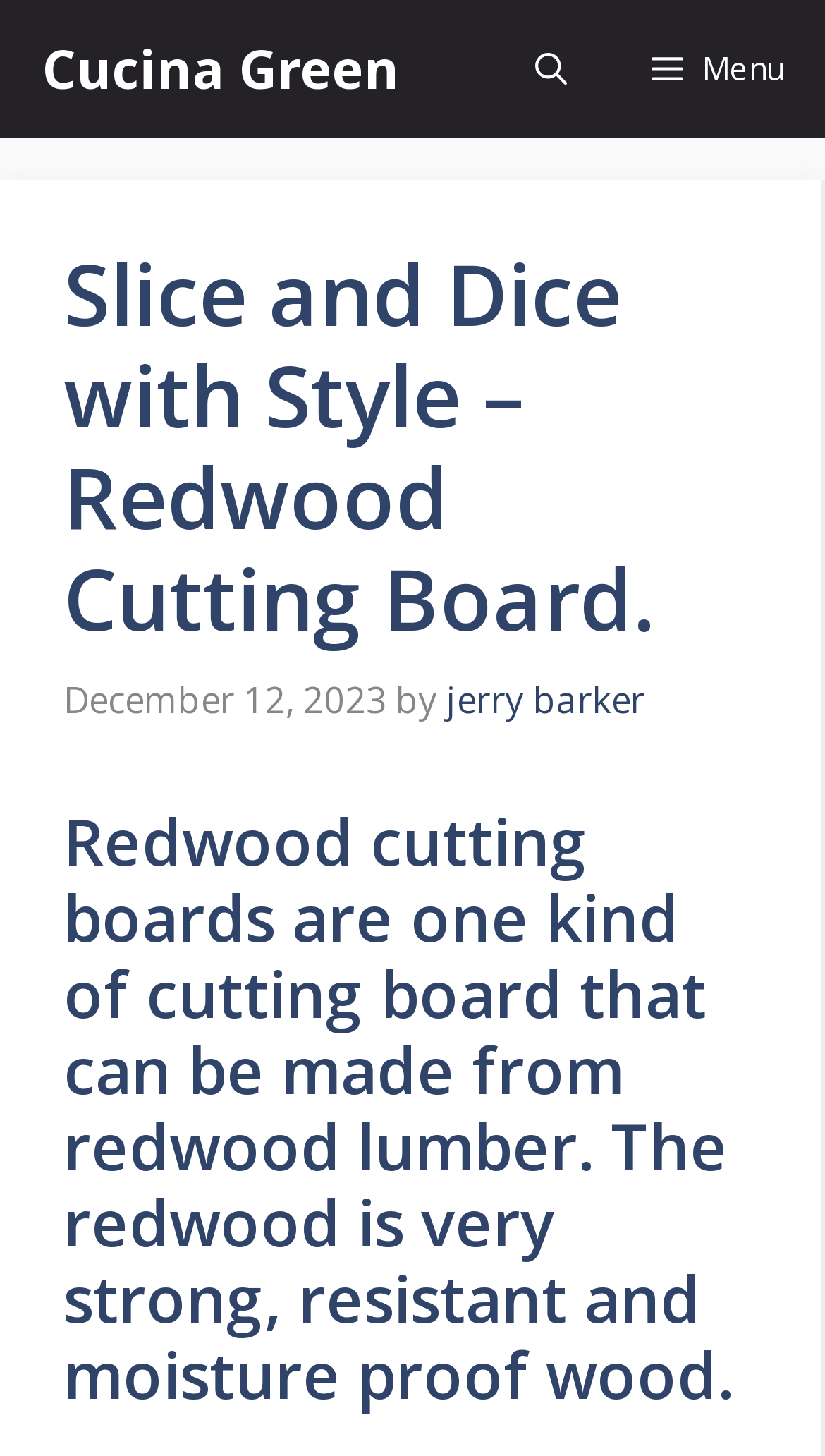Identify the bounding box for the UI element specified in this description: "Menu". The coordinates must be four float numbers between 0 and 1, formatted as [left, top, right, bottom].

[0.738, 0.0, 1.0, 0.094]